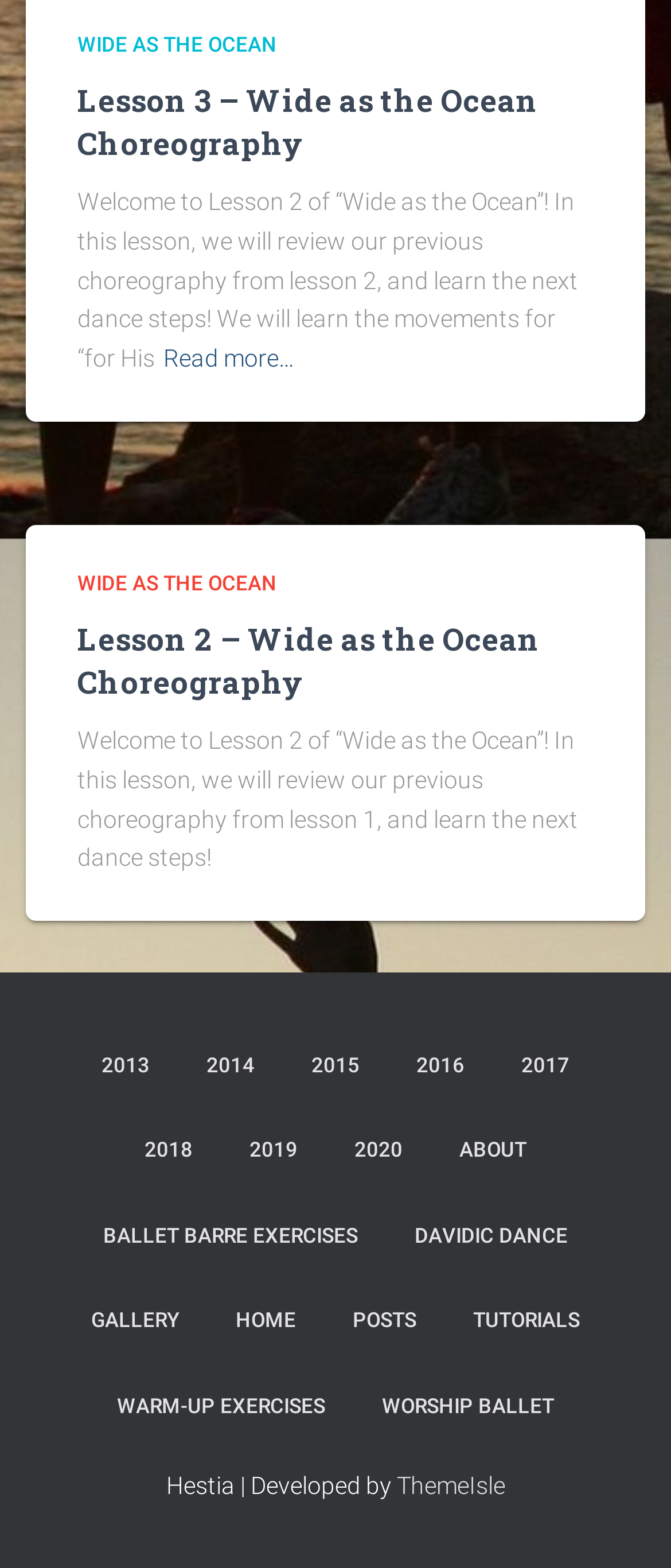How many types of dance are mentioned on the page?
Examine the image and give a concise answer in one word or a short phrase.

3